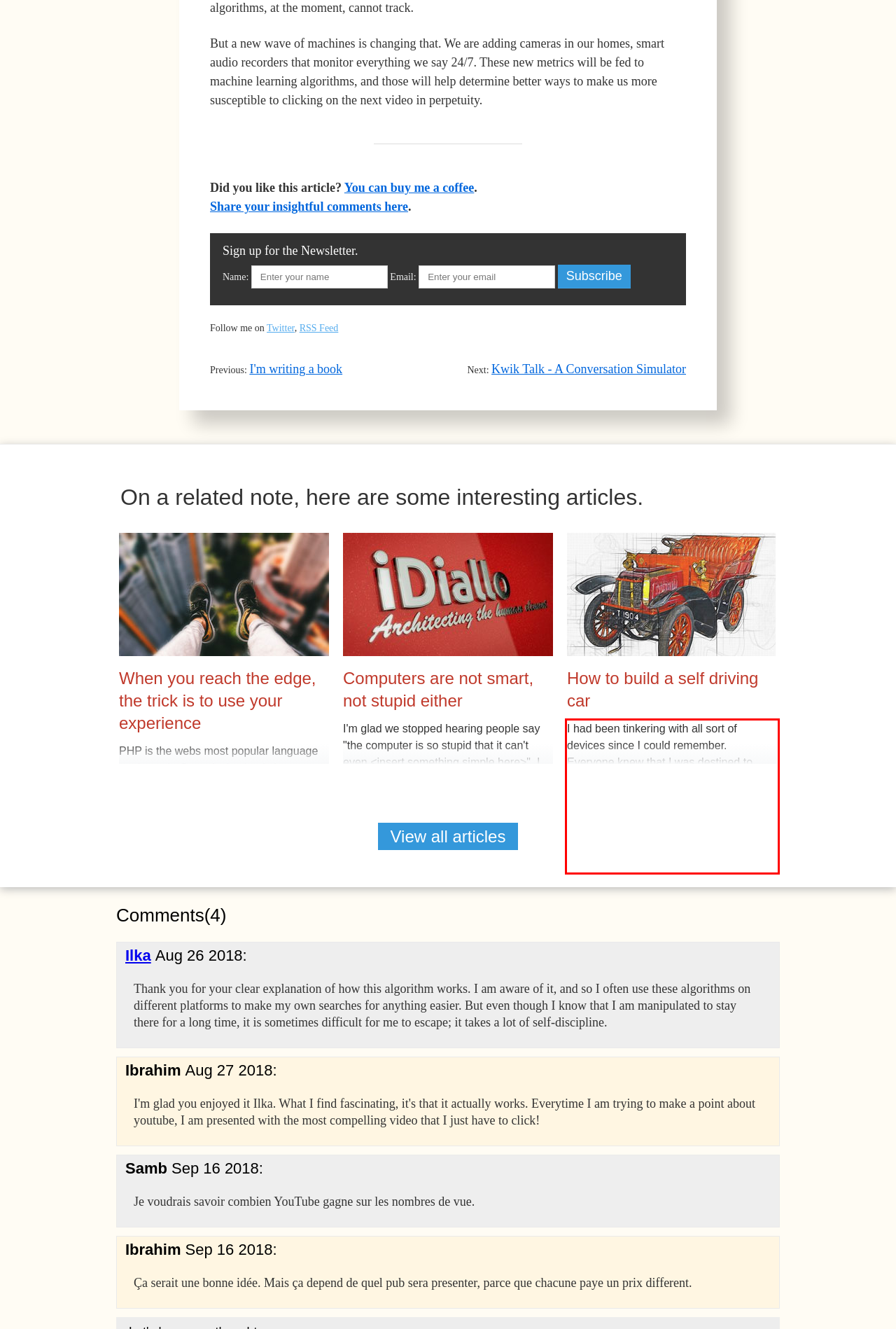Analyze the red bounding box in the provided webpage screenshot and generate the text content contained within.

I had been tinkering with all sort of devices since I could remember. Everyone knew that I was destined to work with electronics. My parents knew I would be a great engineer and make the family proud. But after a couple classes as an electronic engineering major, I checked my wallet and realized that I was broke.